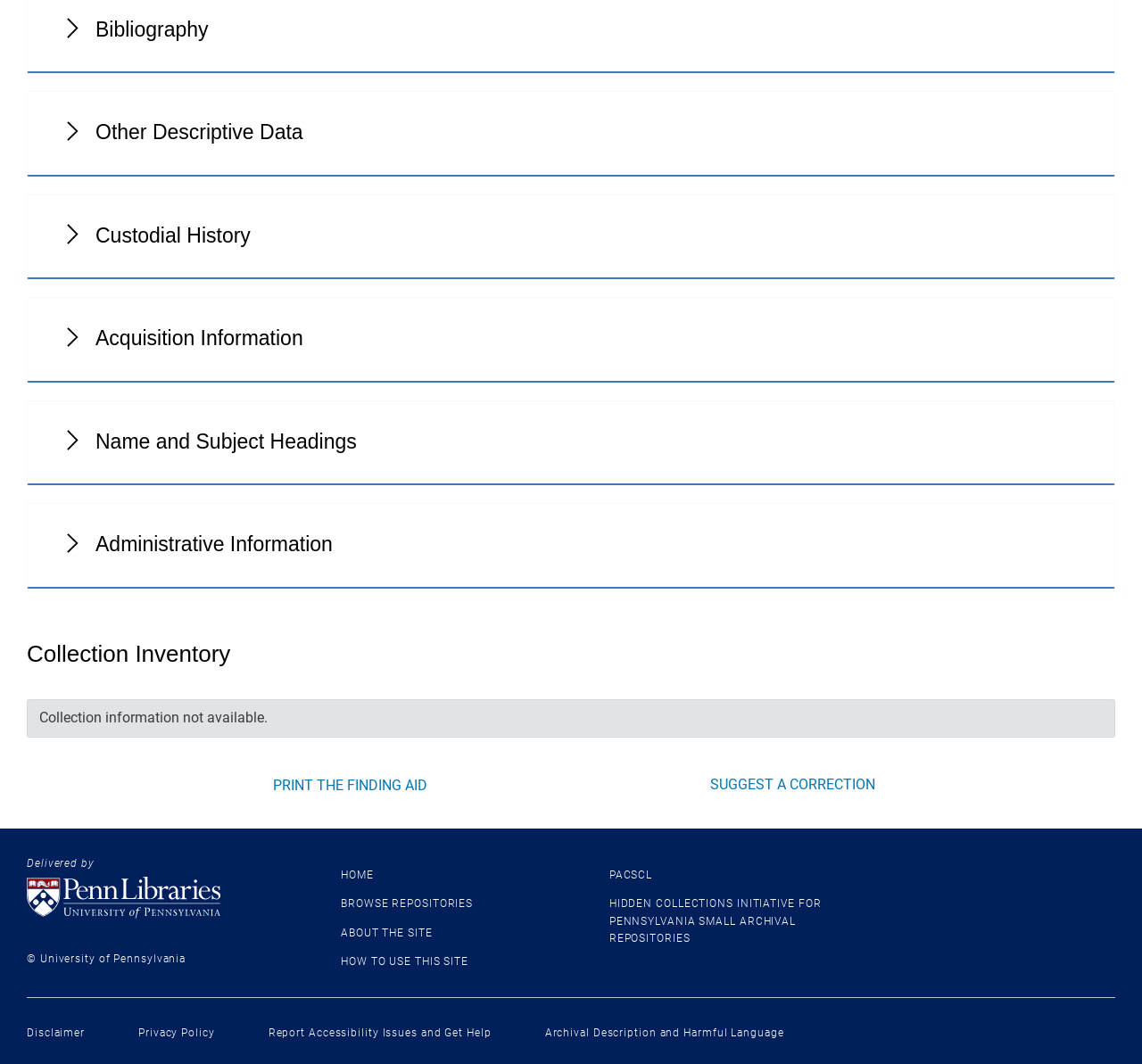Specify the bounding box coordinates of the element's area that should be clicked to execute the given instruction: "Click PRINT THE FINDING AID". The coordinates should be four float numbers between 0 and 1, i.e., [left, top, right, bottom].

[0.234, 0.726, 0.379, 0.749]